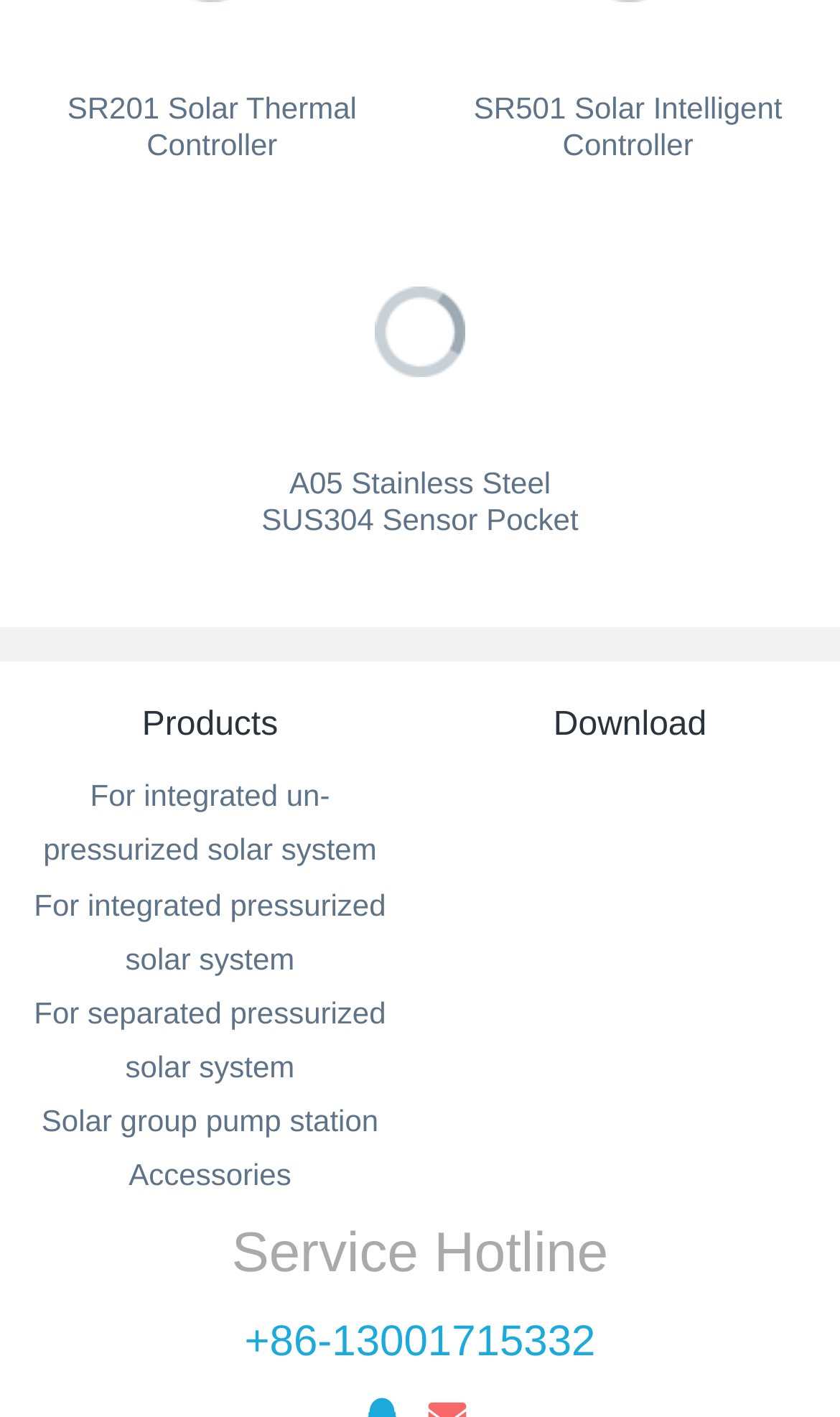Using the element description provided, determine the bounding box coordinates in the format (top-left x, top-left y, bottom-right x, bottom-right y). Ensure that all values are floating point numbers between 0 and 1. Element description: Download

[0.659, 0.499, 0.841, 0.525]